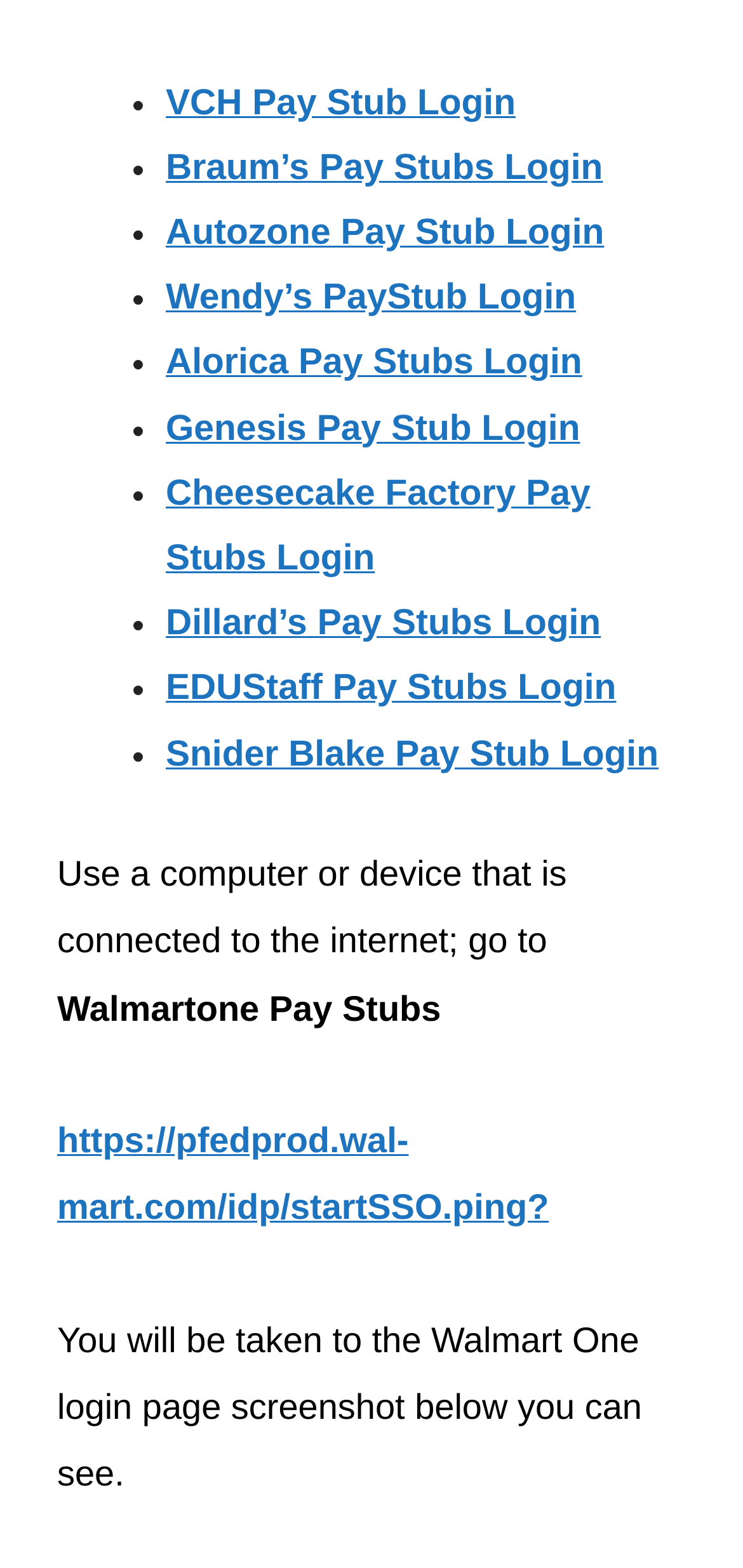Extract the bounding box coordinates for the described element: "https://pfedprod.wal-mart.com/idp/startSSO.ping?". The coordinates should be represented as four float numbers between 0 and 1: [left, top, right, bottom].

[0.077, 0.715, 0.739, 0.784]